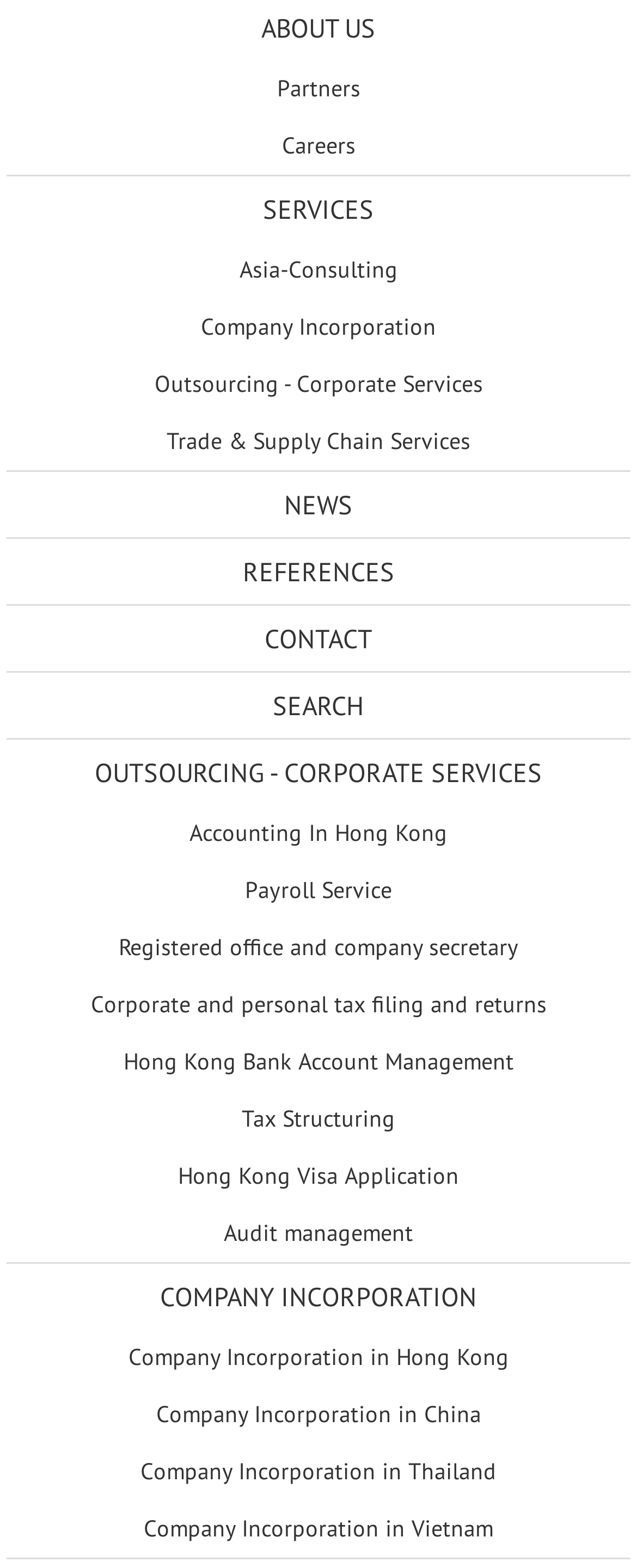How can one get in touch with the company?
Based on the image, respond with a single word or phrase.

Contact